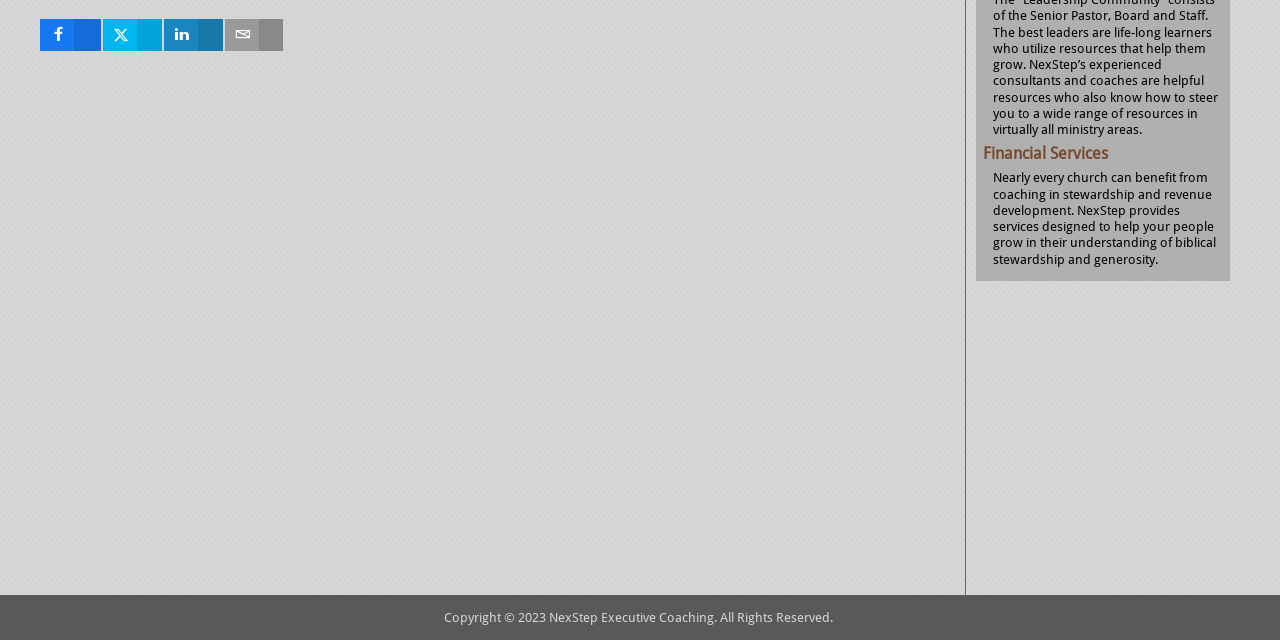Based on the element description: "Share", identify the UI element and provide its bounding box coordinates. Use four float numbers between 0 and 1, [left, top, right, bottom].

[0.031, 0.03, 0.079, 0.08]